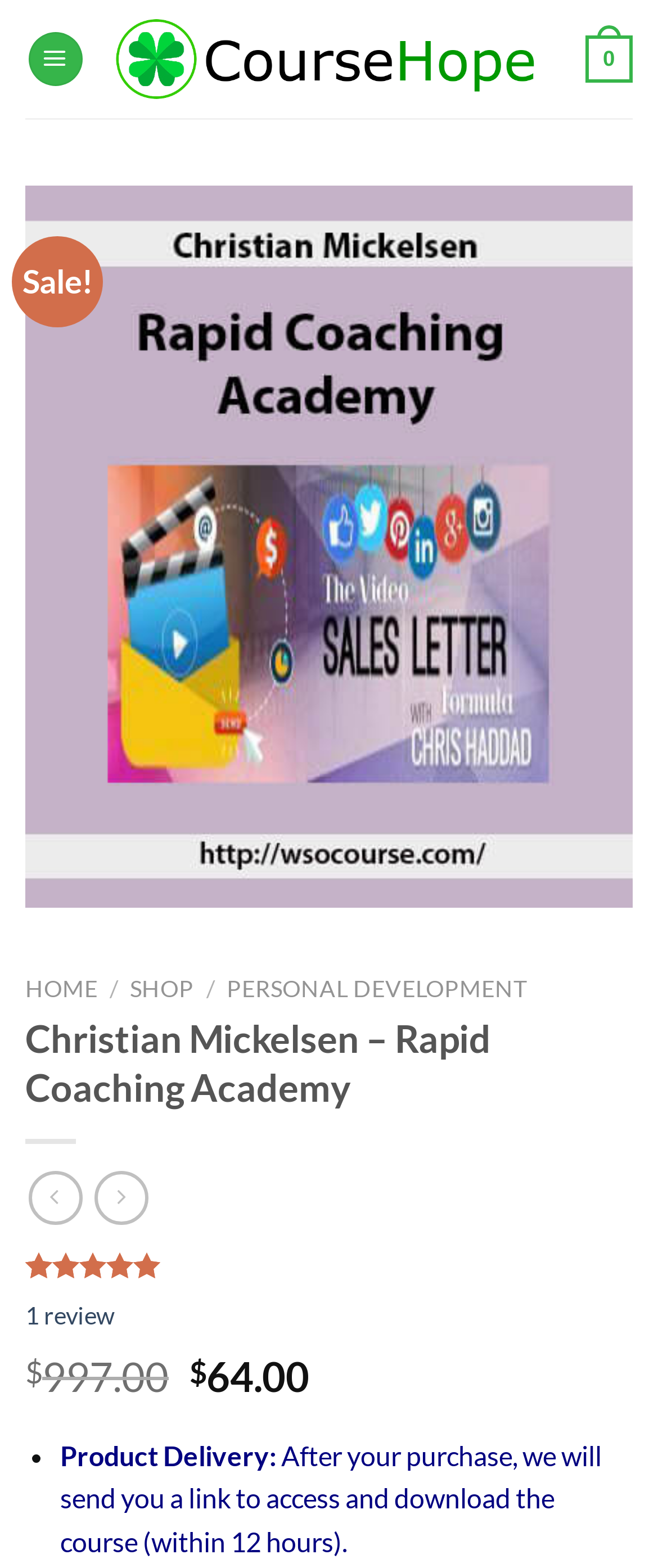Locate the primary heading on the webpage and return its text.

Christian Mickelsen – Rapid Coaching Academy